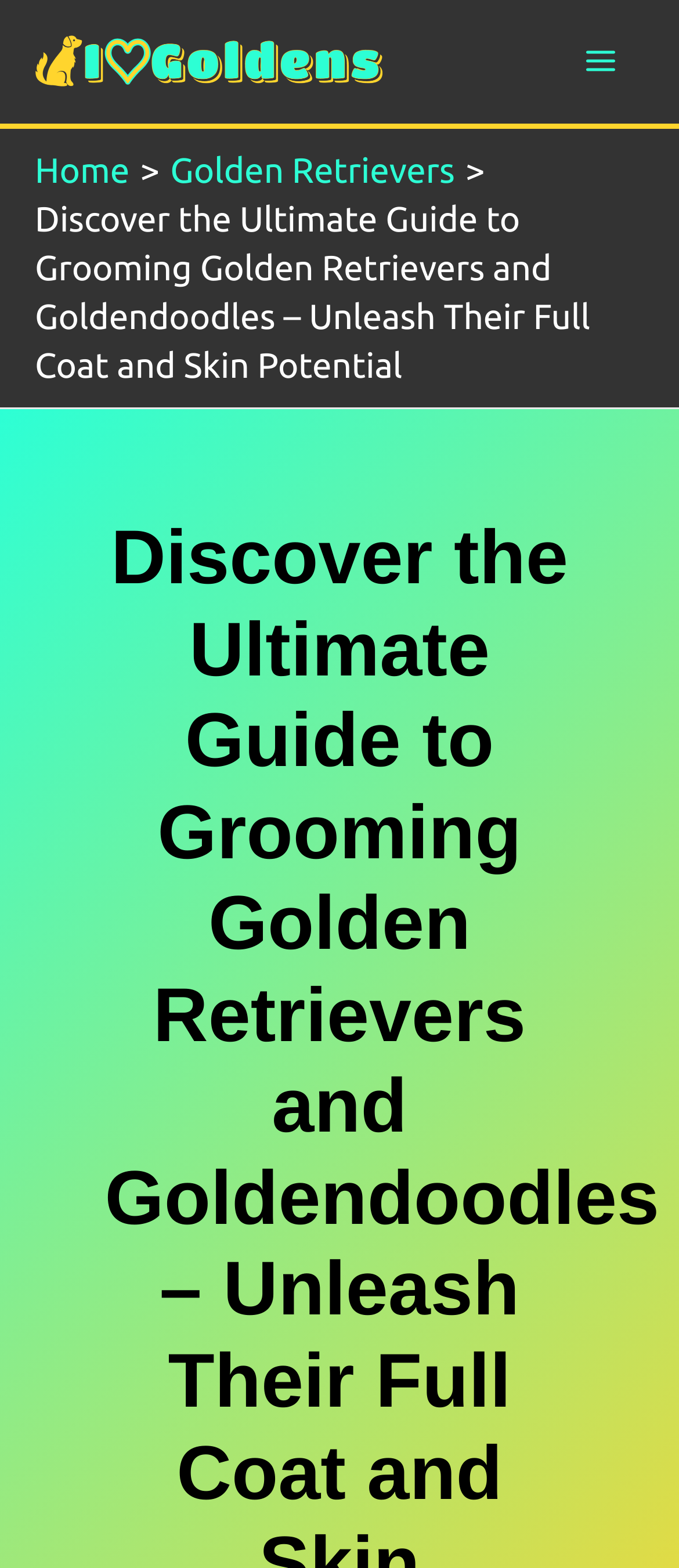How many navigation links are present in the breadcrumbs?
We need a detailed and exhaustive answer to the question. Please elaborate.

The breadcrumbs navigation section contains two links, 'Home' and 'Golden Retrievers', which are located horizontally next to each other.